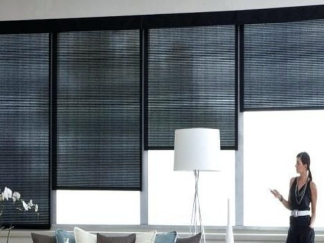Provide a one-word or short-phrase response to the question:
What is the woman holding in her hand?

a remote control